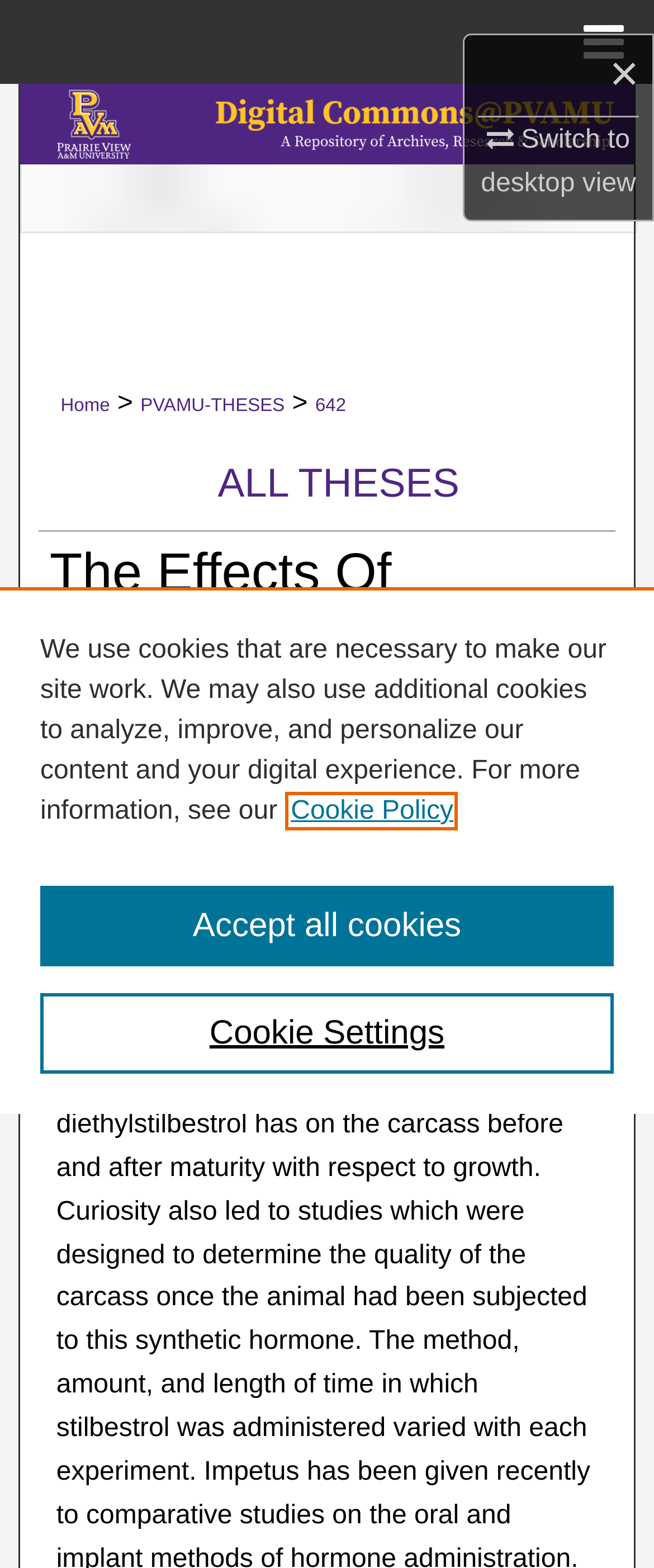Find the bounding box coordinates of the element's region that should be clicked in order to follow the given instruction: "Search". The coordinates should consist of four float numbers between 0 and 1, i.e., [left, top, right, bottom].

[0.0, 0.053, 1.0, 0.107]